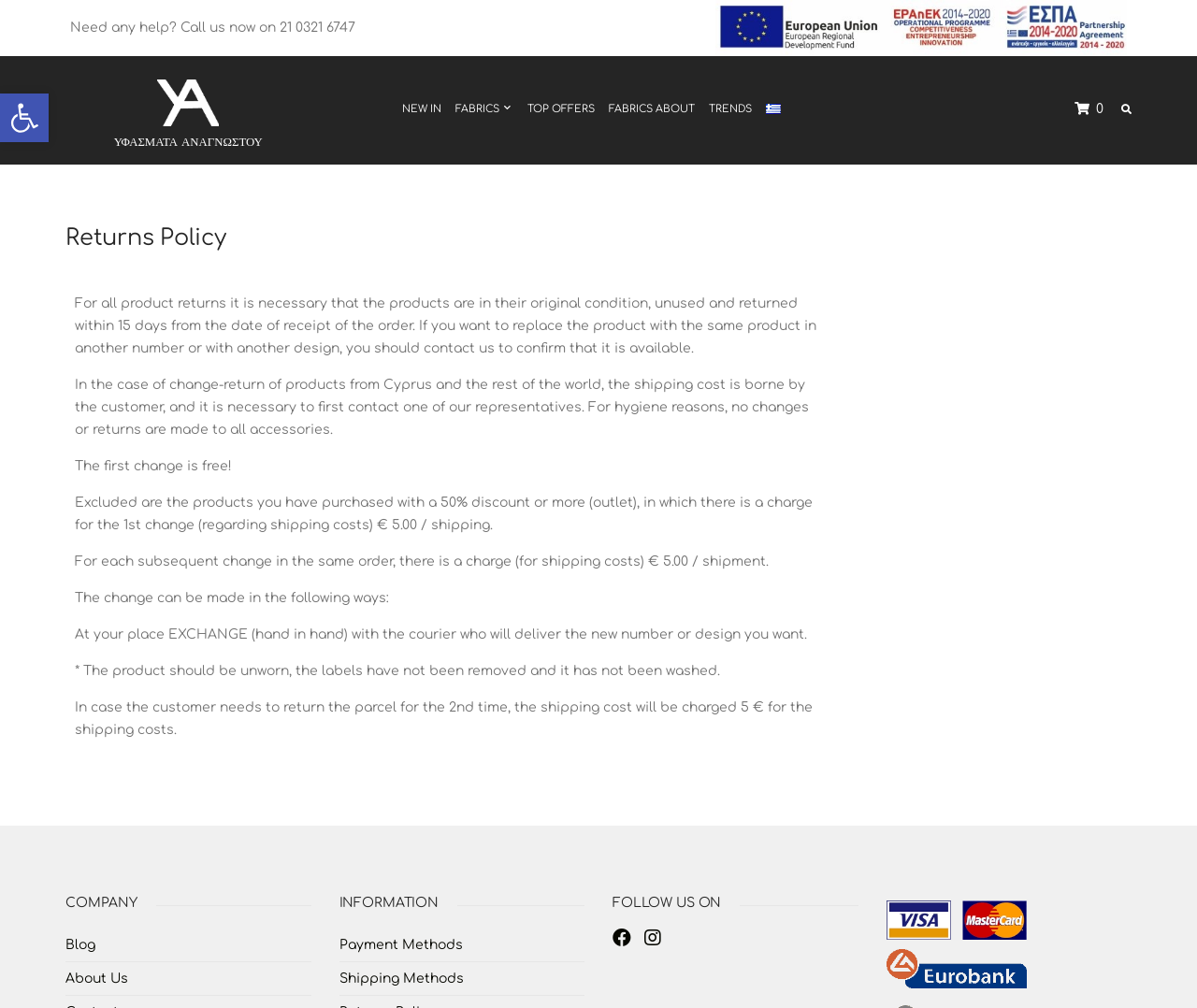How many ways can a change be made?
Answer the question with detailed information derived from the image.

The webpage mentions that the change can be made in one way, which is 'At your place EXCHANGE (hand in hand) with the courier who will deliver the new number or design you want'.